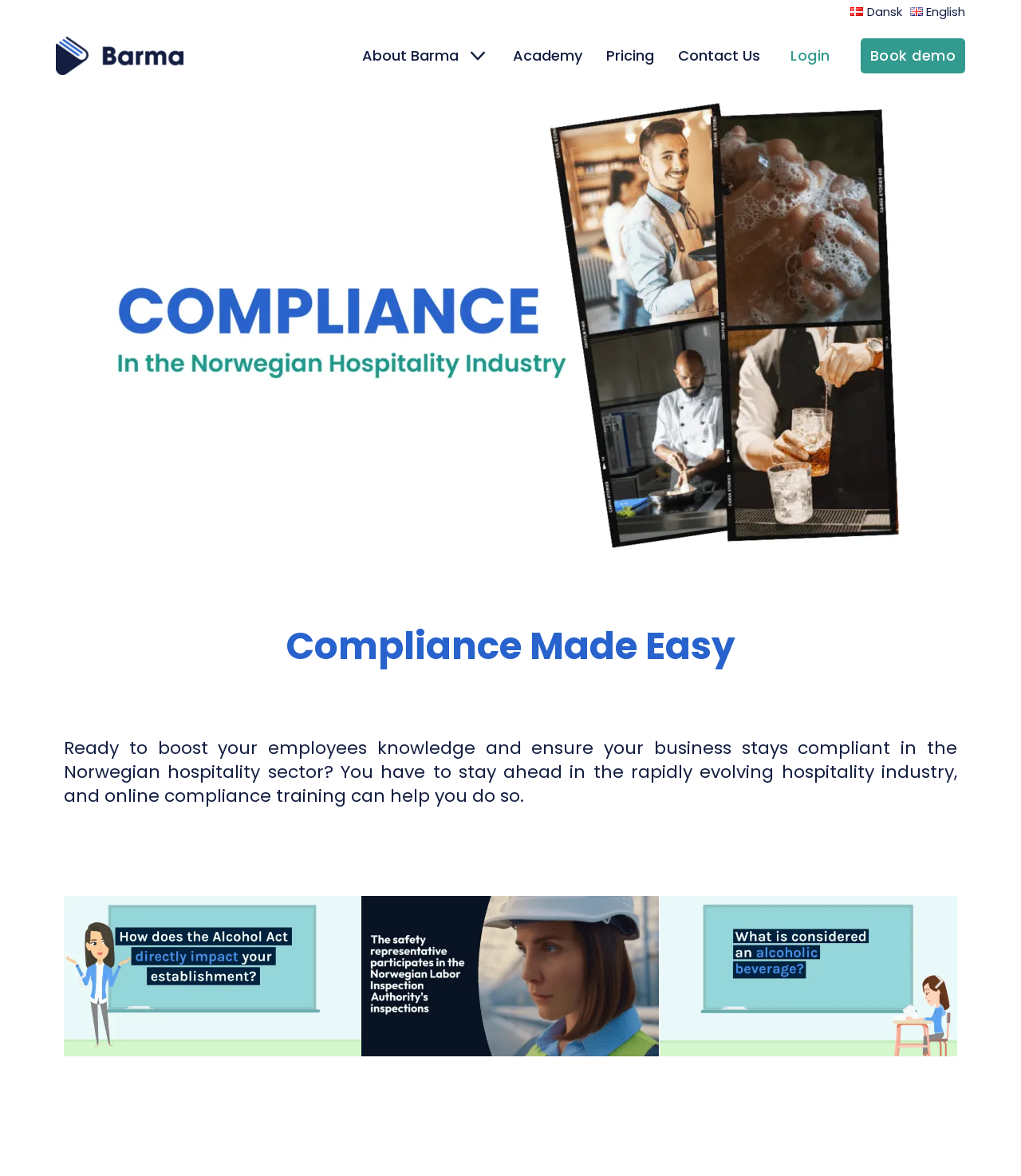Using the webpage screenshot, find the UI element described by Pricing. Provide the bounding box coordinates in the format (top-left x, top-left y, bottom-right x, bottom-right y), ensuring all values are floating point numbers between 0 and 1.

[0.594, 0.038, 0.641, 0.057]